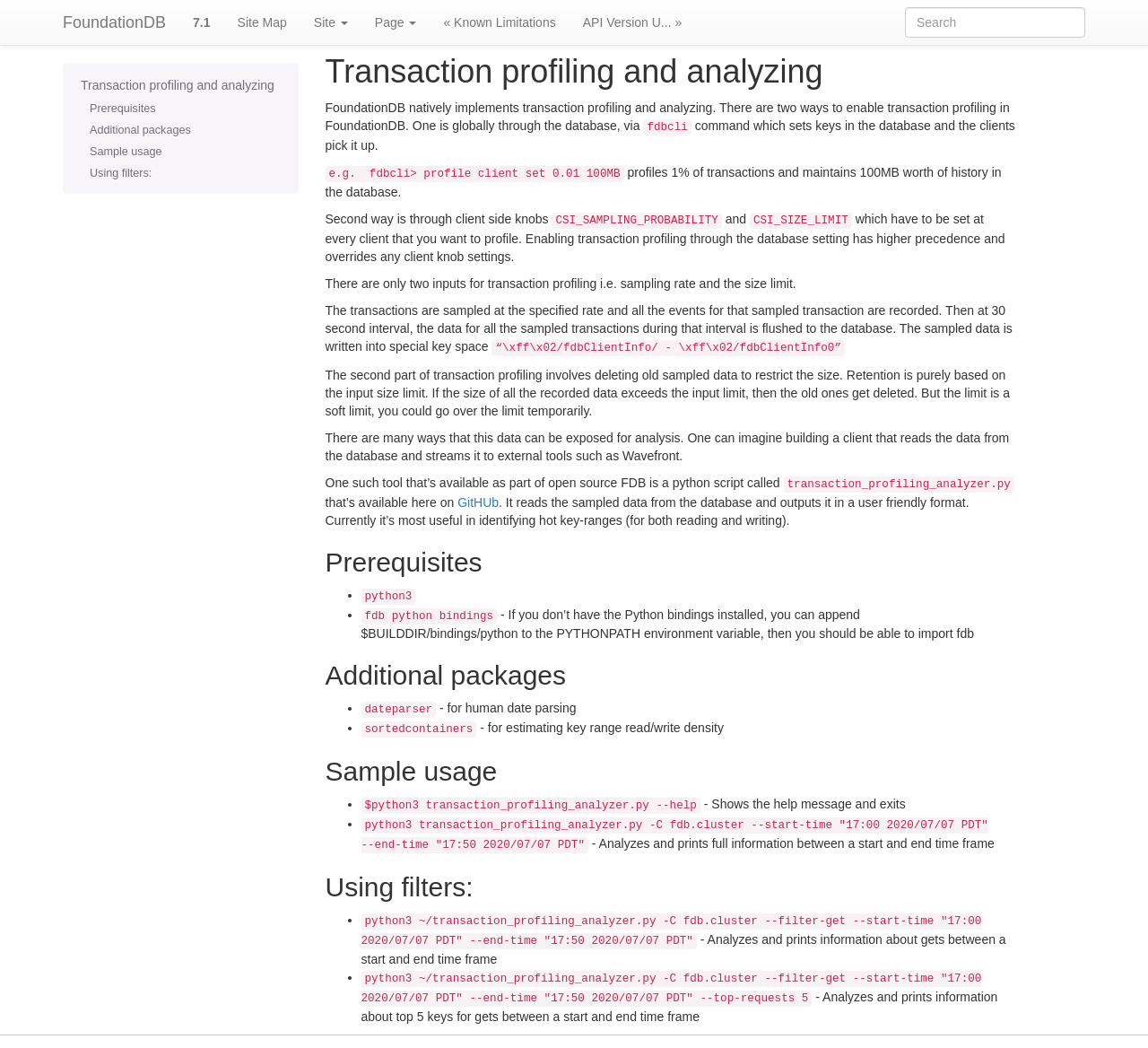Indicate the bounding box coordinates of the element that needs to be clicked to satisfy the following instruction: "click FoundationDB". The coordinates should be four float numbers between 0 and 1, i.e., [left, top, right, bottom].

[0.043, 0.0, 0.156, 0.043]